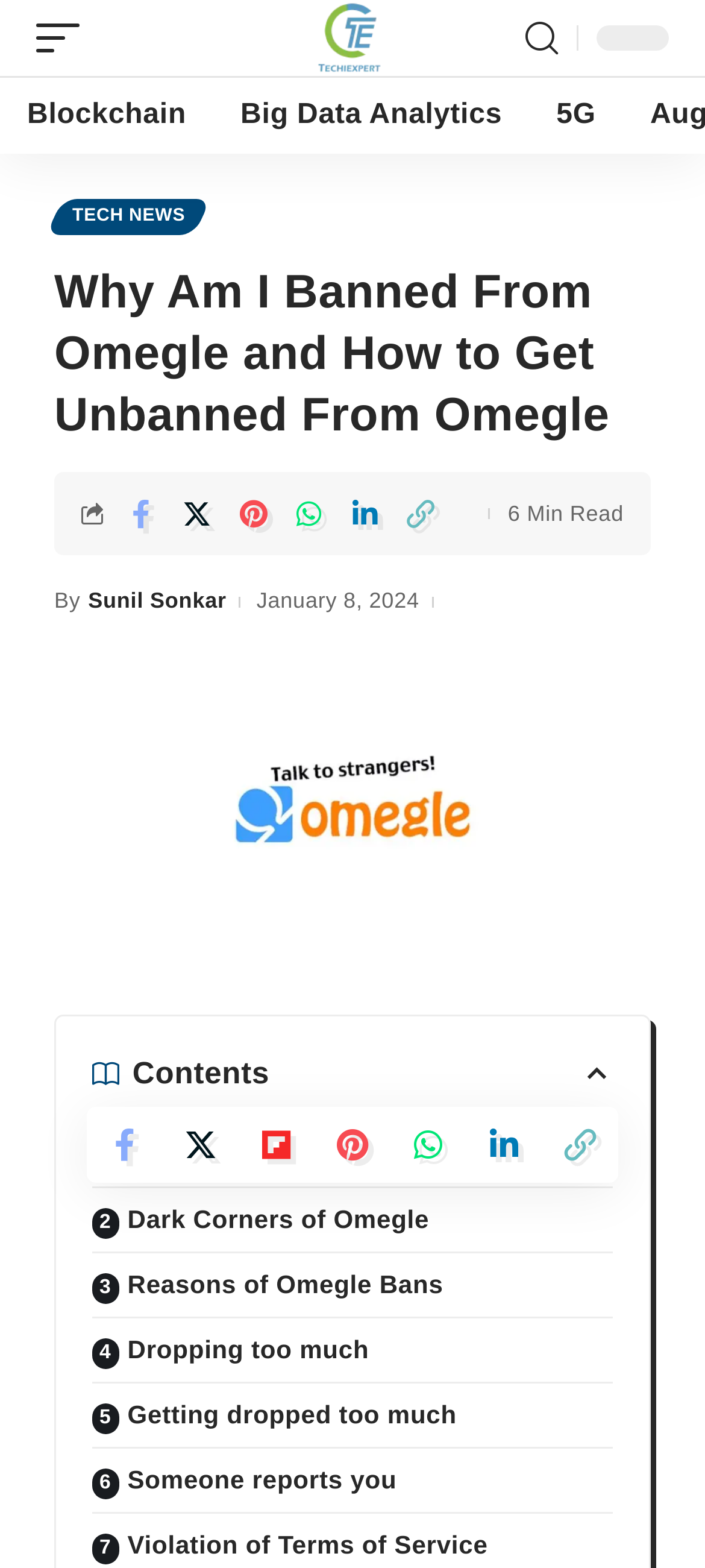Find the bounding box coordinates of the element's region that should be clicked in order to follow the given instruction: "go to the Omegle in Brief section". The coordinates should consist of four float numbers between 0 and 1, i.e., [left, top, right, bottom].

[0.131, 0.717, 0.869, 0.757]